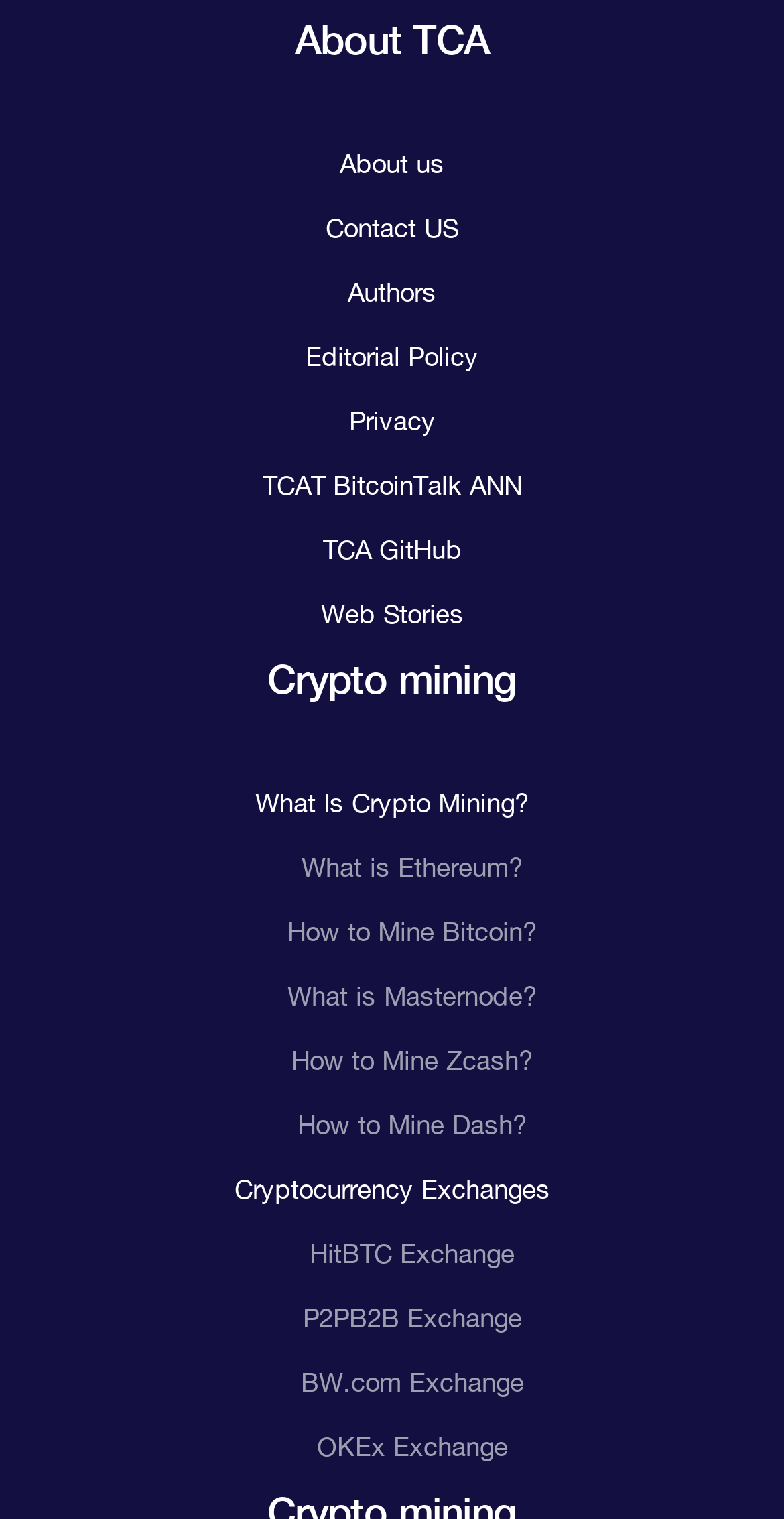Provide your answer in a single word or phrase: 
What is the main topic of the webpage?

Crypto mining